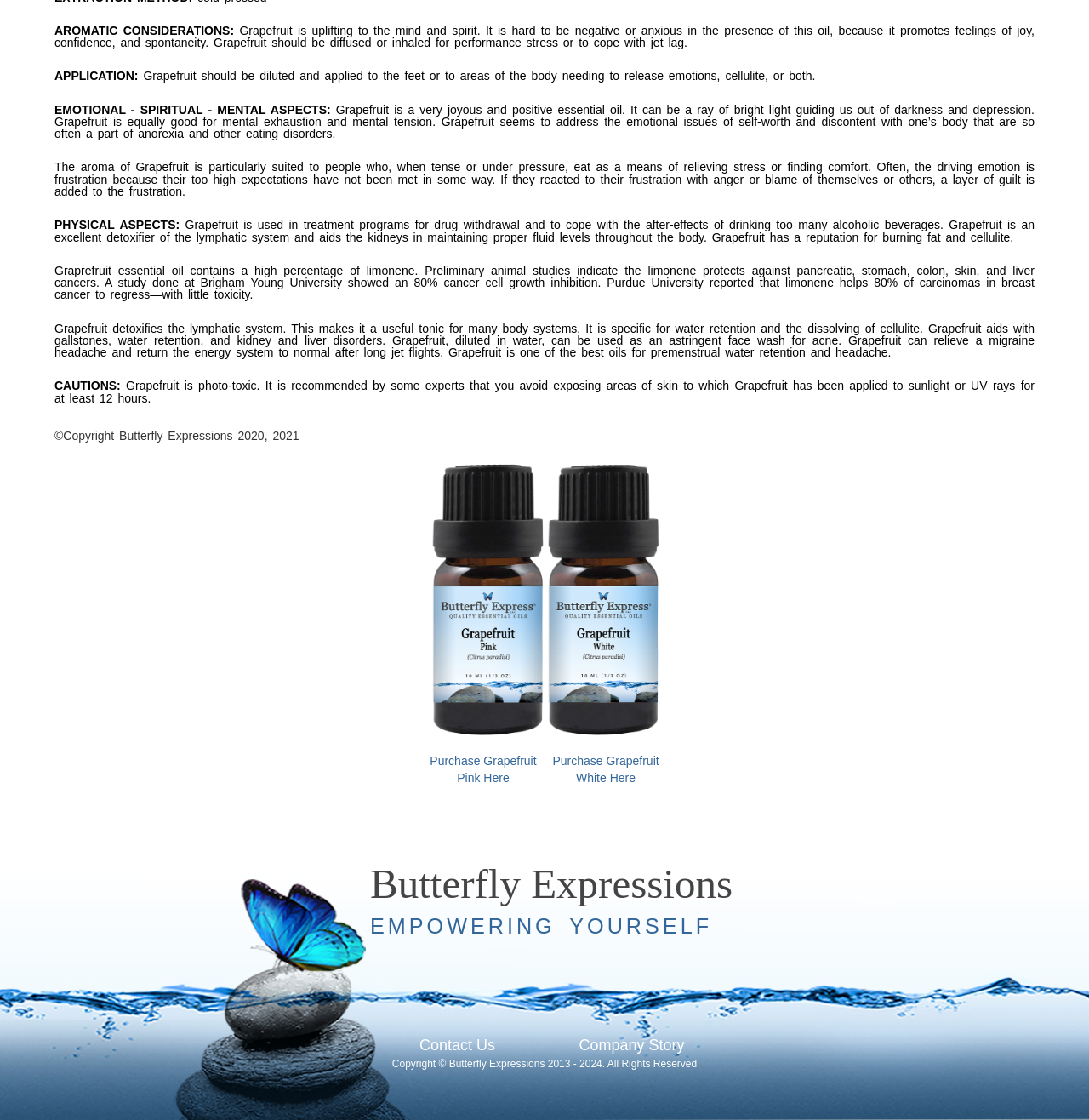Please determine the bounding box coordinates for the element with the description: "Contact us".

None